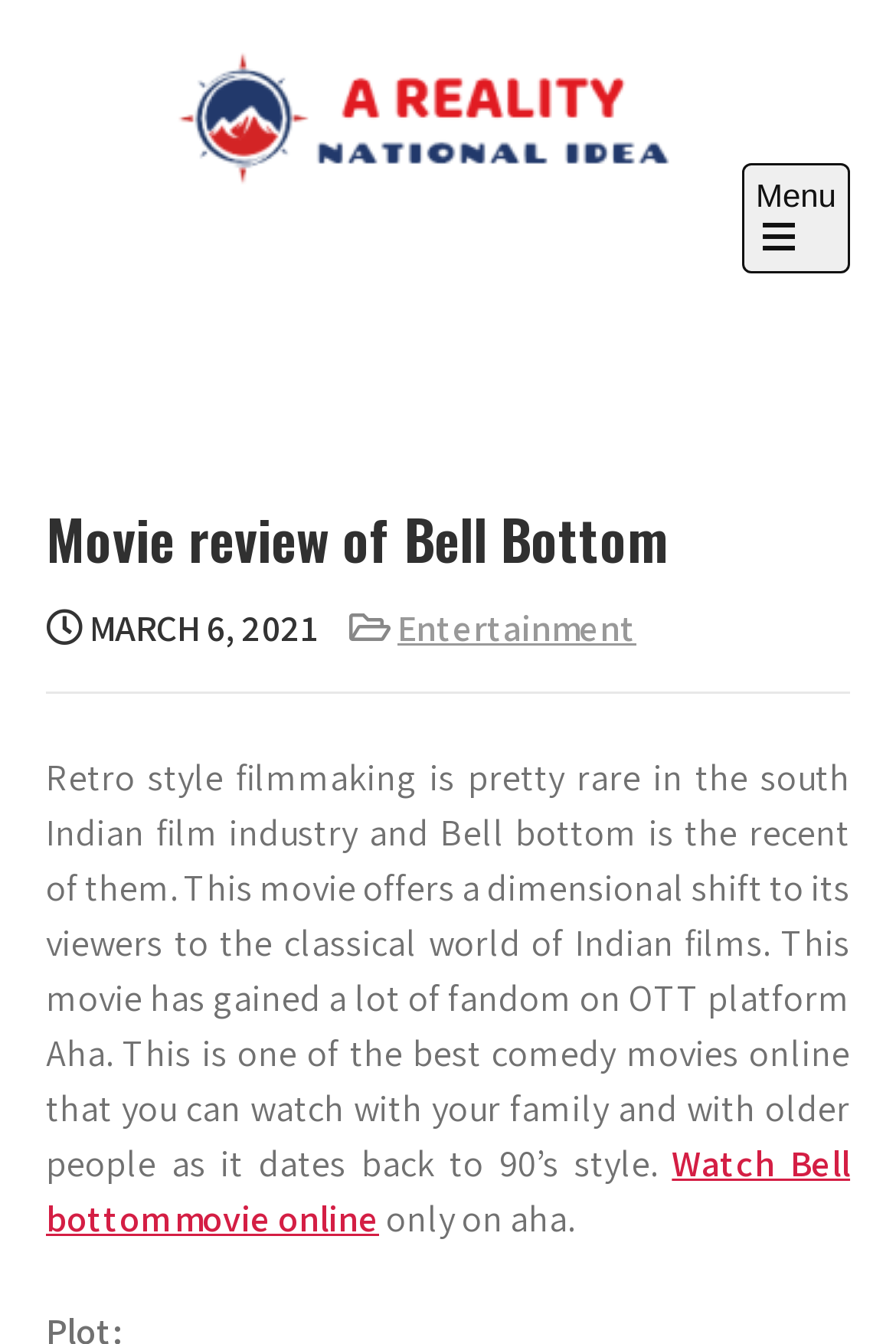Can you find the bounding box coordinates for the UI element given this description: "A Reality"? Provide the coordinates as four float numbers between 0 and 1: [left, top, right, bottom].

[0.051, 0.154, 0.341, 0.234]